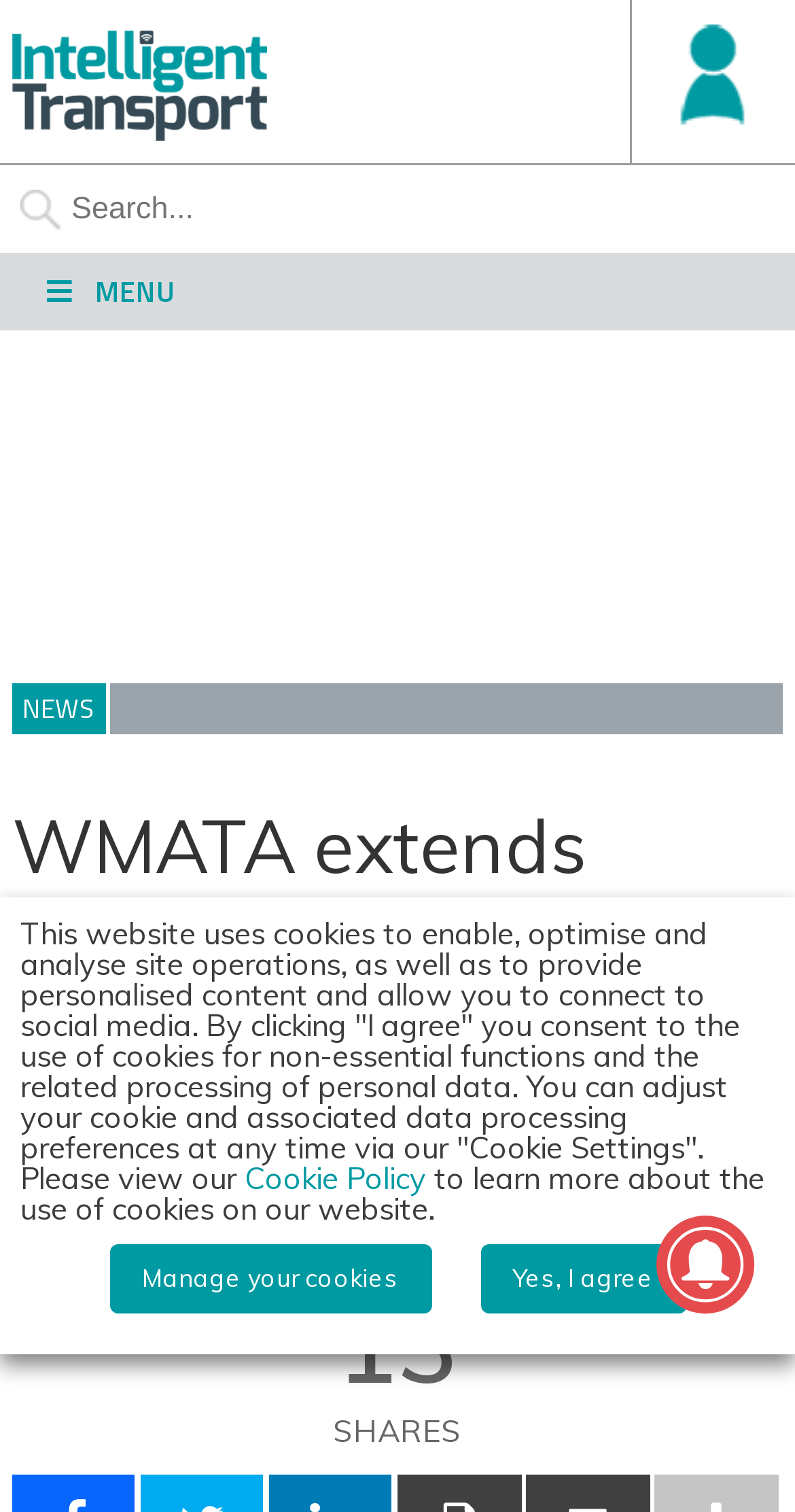Using the element description provided, determine the bounding box coordinates in the format (top-left x, top-left y, bottom-right x, bottom-right y). Ensure that all values are floating point numbers between 0 and 1. Element description: Yes, I agree

[0.604, 0.823, 0.863, 0.869]